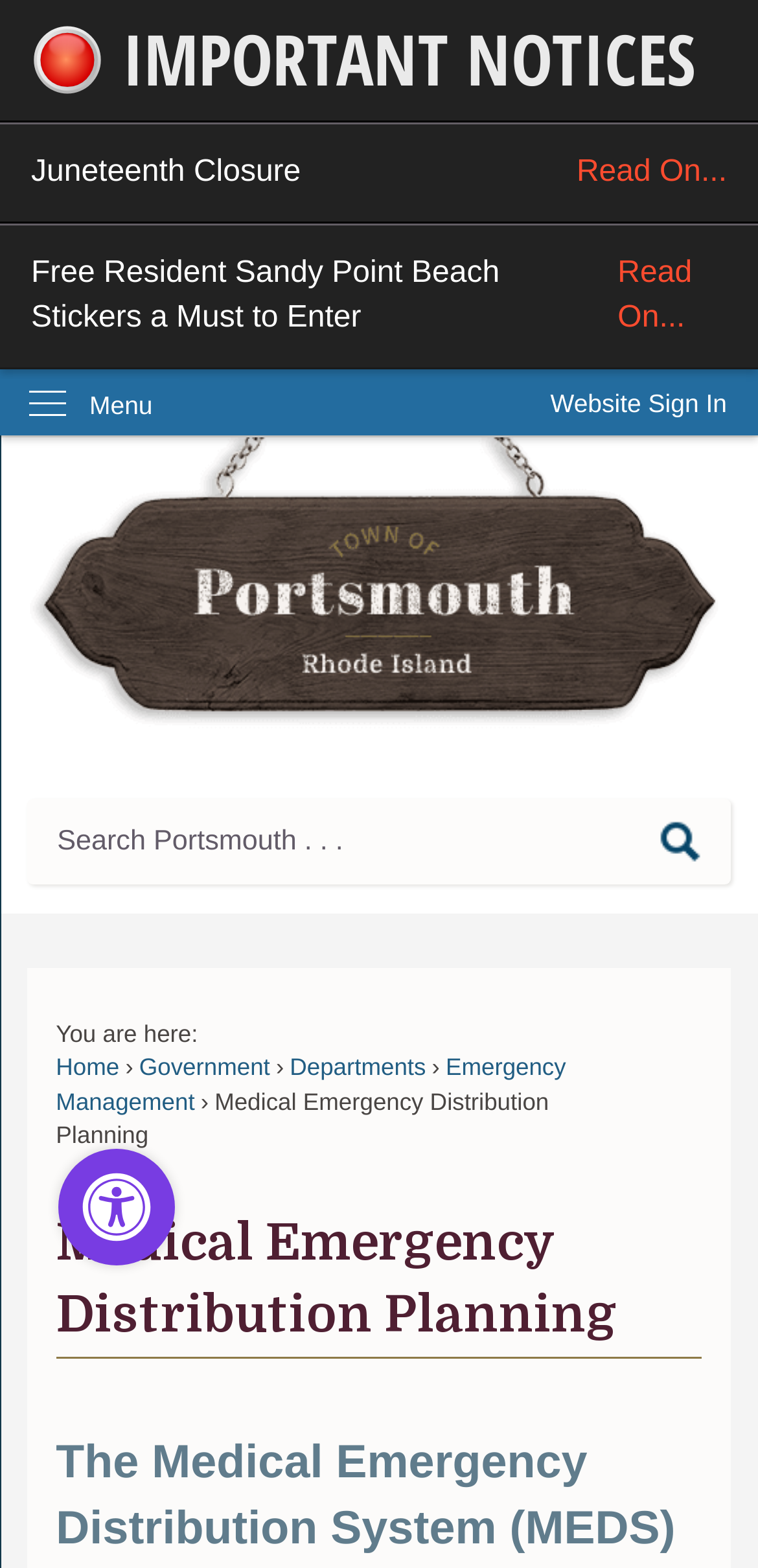Summarize the webpage with intricate details.

The webpage is the official website of Portsmouth, RI, and it appears to be focused on providing information and resources related to medical emergency distribution planning. 

At the top of the page, there is a "Skip to Main Content" link, followed by an "Emergency Alert" section that includes an image and a link to "IMPORTANT NOTICES". Below this section, there are three links to news articles or announcements, including "Juneteenth Closure" and "Free Resident Sandy Point Beach Stickers". 

To the right of these links, there is a "Website Sign In" button. Below this button, there is a vertical menu with a "Menu" label. 

The main content of the page is divided into two sections. The left section has a "Click to Home" heading with a link and an image, followed by a complementary section that includes a search region with a textbox, a "Go to Site Search" button, and an image. 

Below the search region, there is a breadcrumb trail with links to "Home", "Government", "Departments", and "Emergency Management". The current page is highlighted as "Medical Emergency Distribution Planning", which is also the title of the page. 

There is a "PageAssist" button at the bottom of the page, which provides personalization options and includes an image.